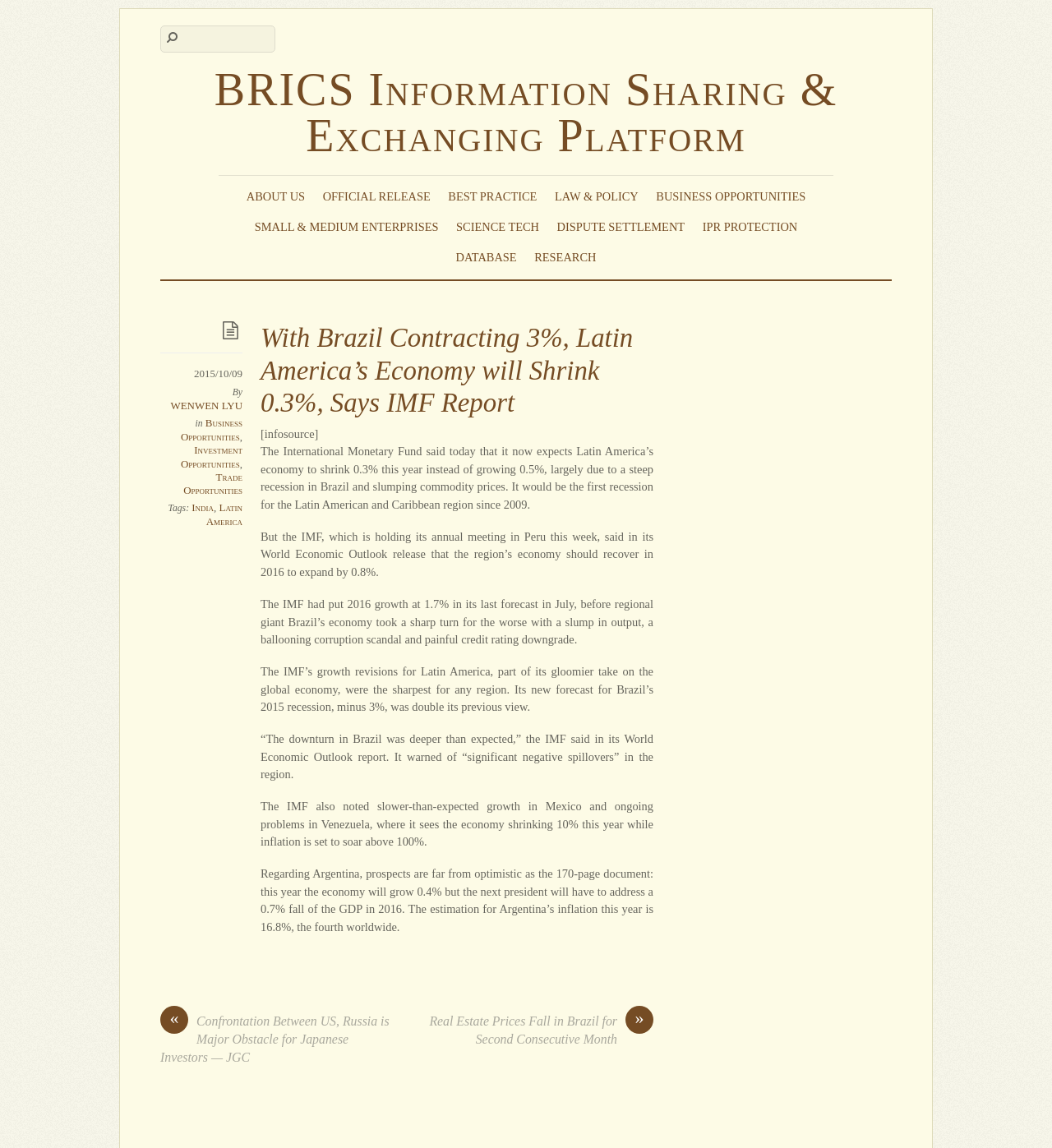Identify the bounding box coordinates for the element you need to click to achieve the following task: "Read the article about Latin America’s economy". The coordinates must be four float values ranging from 0 to 1, formatted as [left, top, right, bottom].

[0.248, 0.281, 0.621, 0.366]